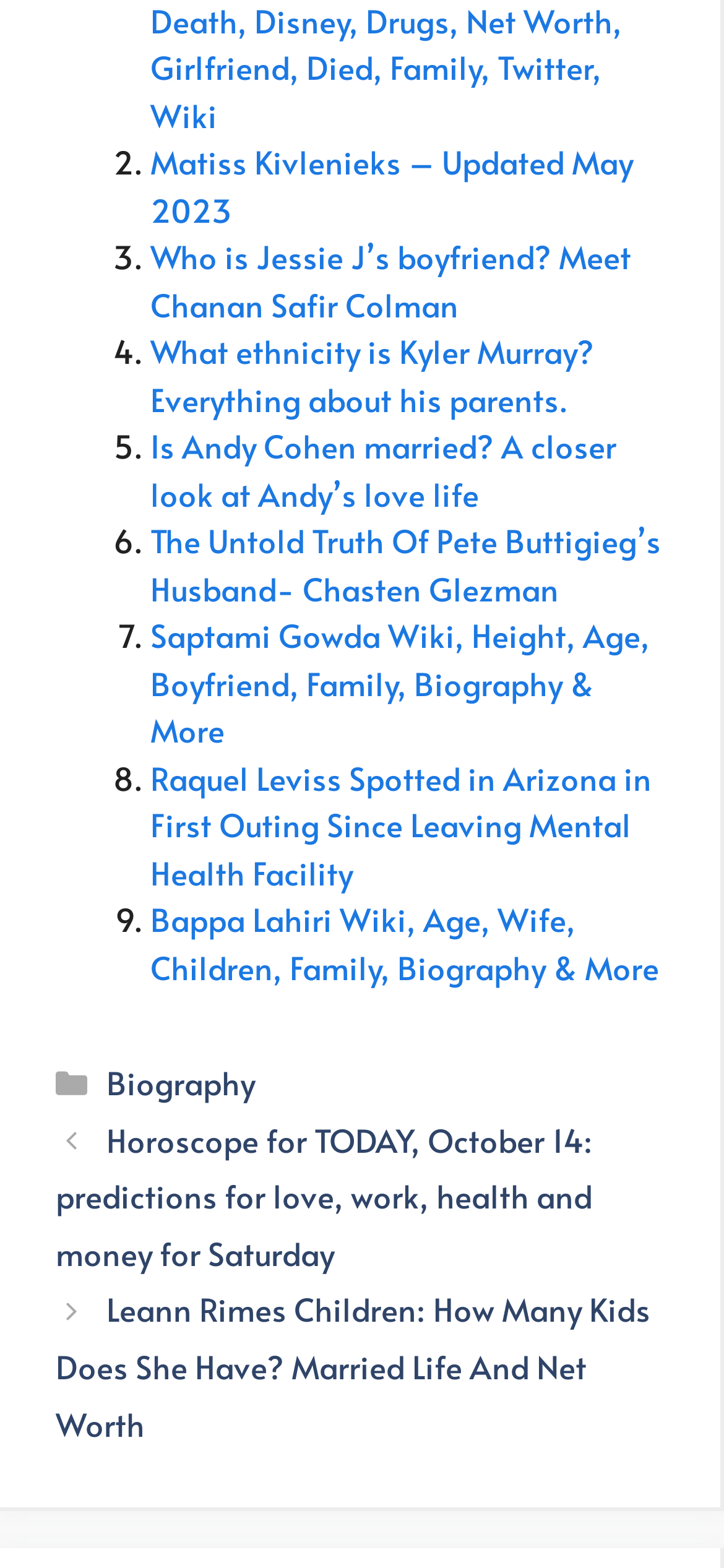Determine the bounding box coordinates of the clickable area required to perform the following instruction: "Go to the biography category". The coordinates should be represented as four float numbers between 0 and 1: [left, top, right, bottom].

[0.147, 0.676, 0.352, 0.705]